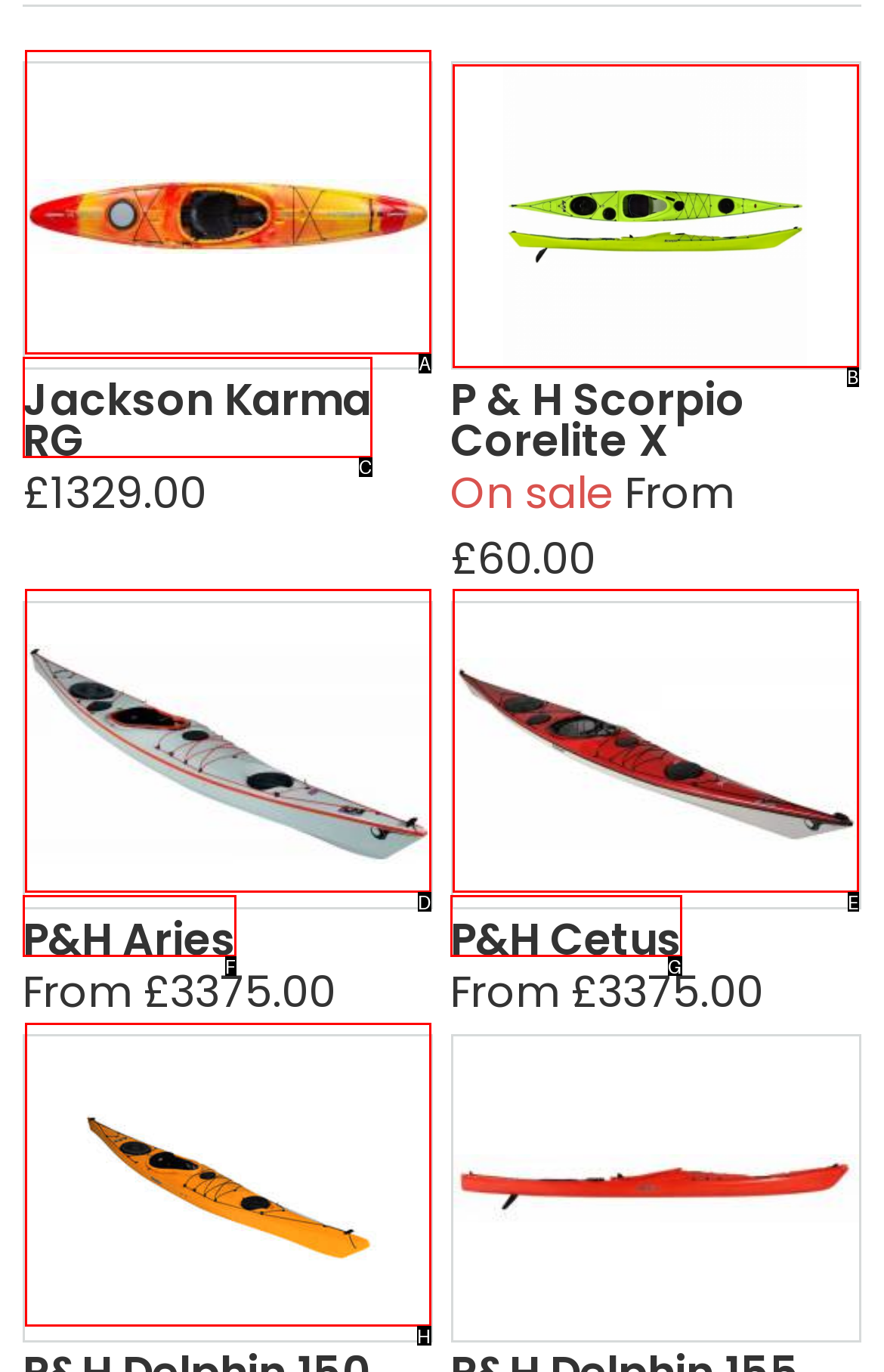Identify which lettered option to click to carry out the task: View P & H Scorpio Corelite X product. Provide the letter as your answer.

B